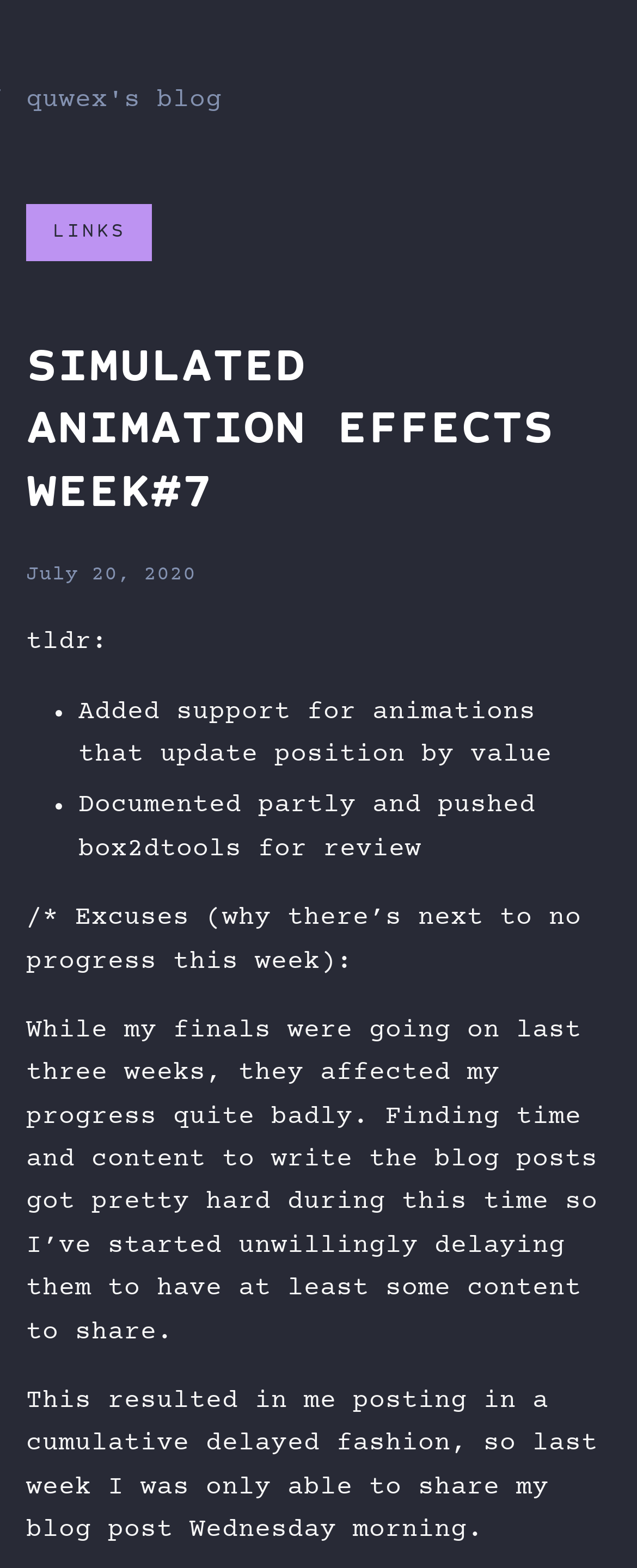Generate the text content of the main headline of the webpage.

SIMULATED ANIMATION EFFECTS WEEK#7